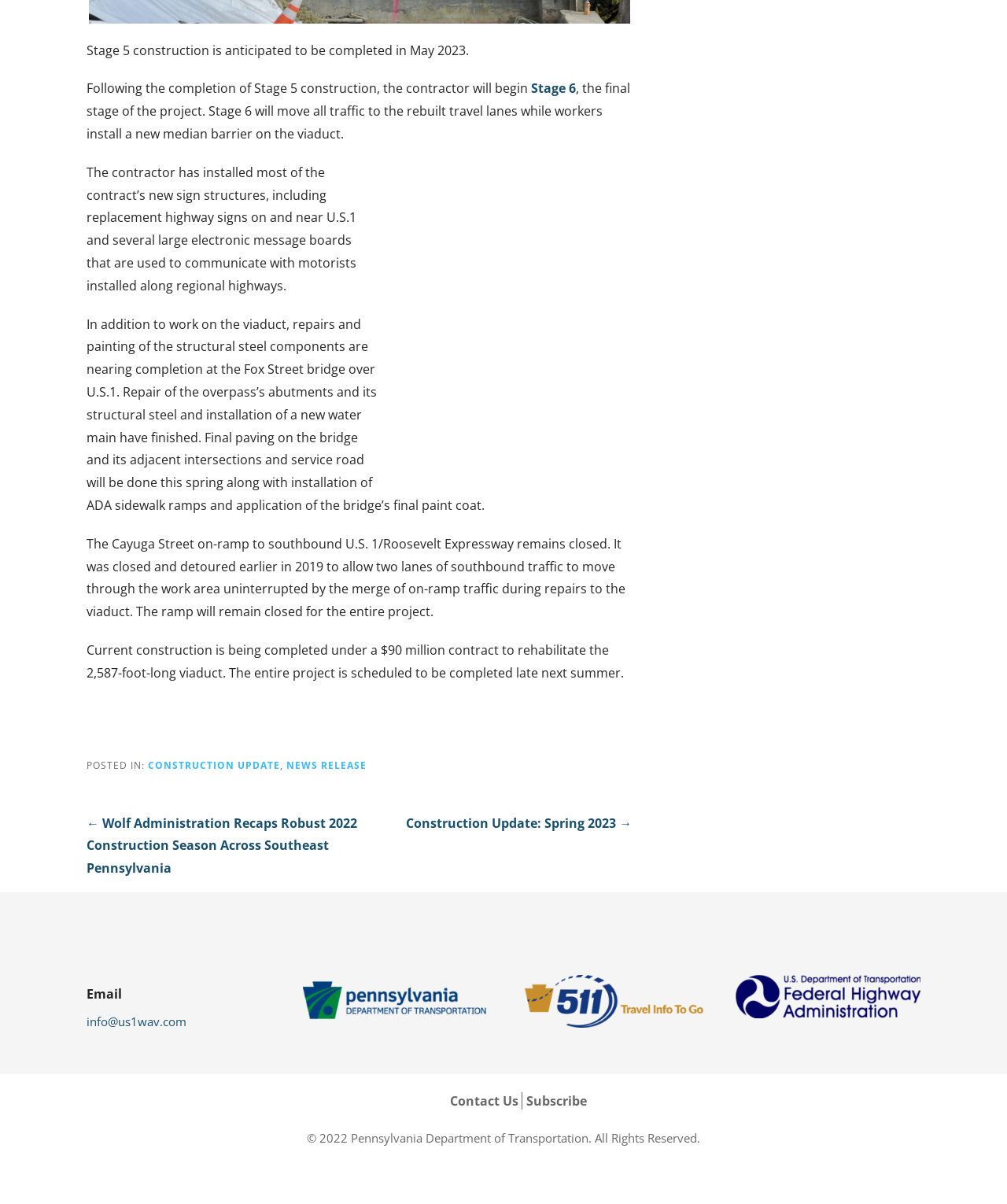What is the purpose of closing the Cayuga Street on-ramp?
Using the image, give a concise answer in the form of a single word or short phrase.

To allow uninterrupted traffic flow